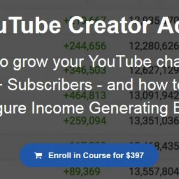Analyze the image and describe all key details you can observe.

The image features the title of the "YouTube Creator Academy," showcasing a focus on helping users grow their YouTube channels and increase their subscriber count. The graphic prominently displays metrics, likely illustrating significant growth statistics or engagement data. Above the vibrant green numbers, a bold call to action invites viewers to "Enroll in Course for $397," emphasizing the value of the program. This course promises to equip participants with strategies for generating sustainable income streams through effective YouTube content creation and audience engagement.